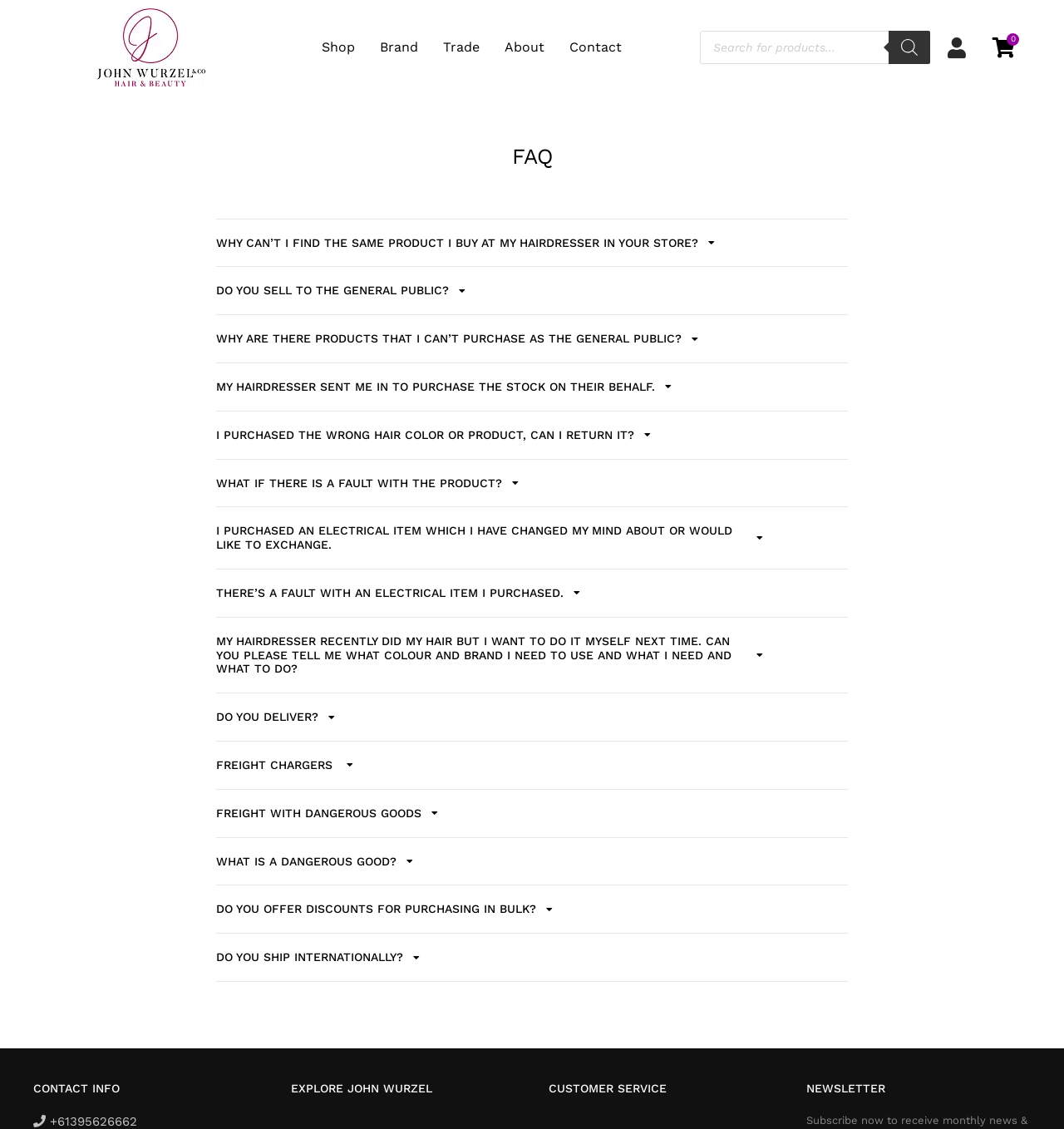Provide a brief response using a word or short phrase to this question:
Is there a search function on this website?

Yes